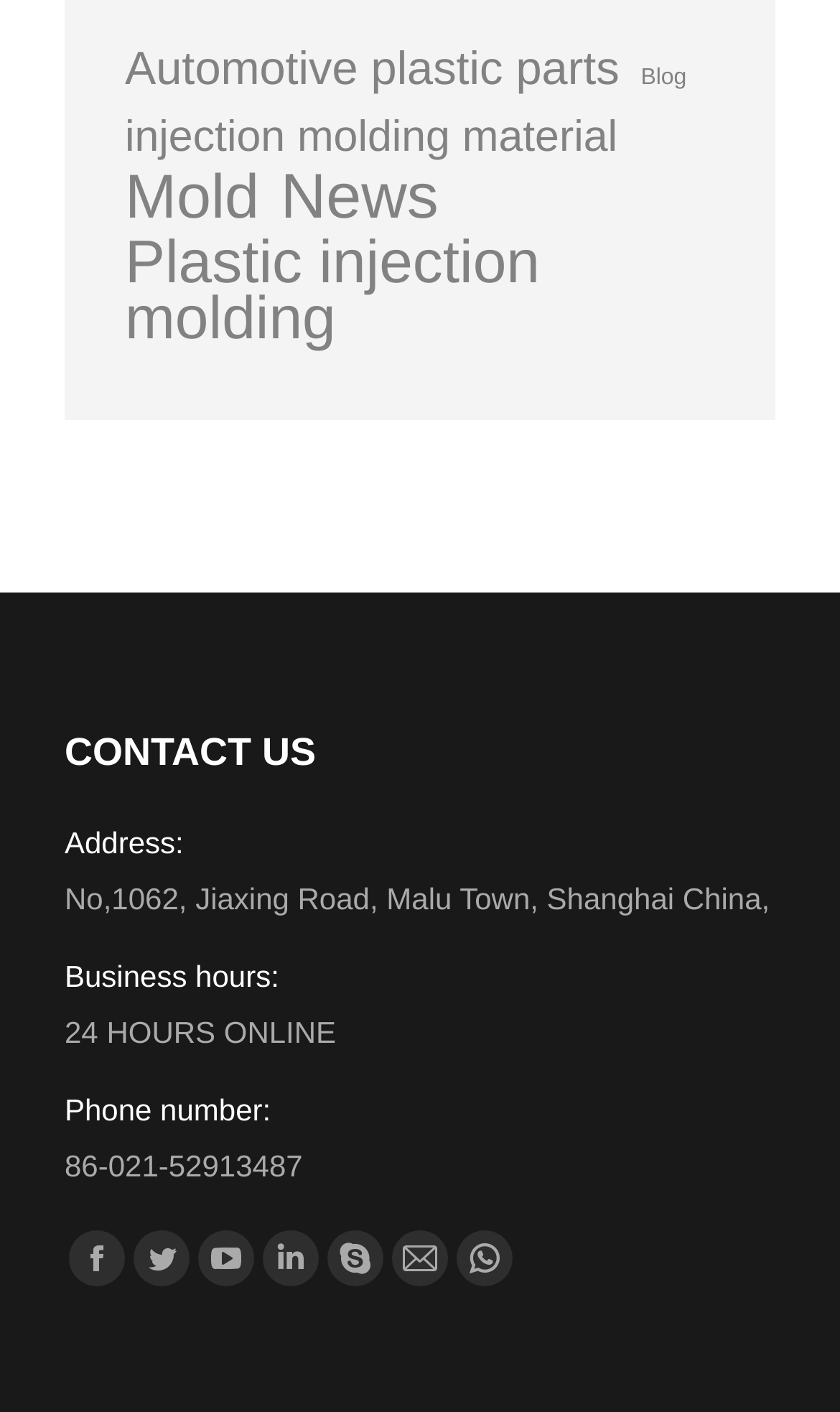Pinpoint the bounding box coordinates for the area that should be clicked to perform the following instruction: "Find us on Facebook".

[0.082, 0.871, 0.149, 0.911]